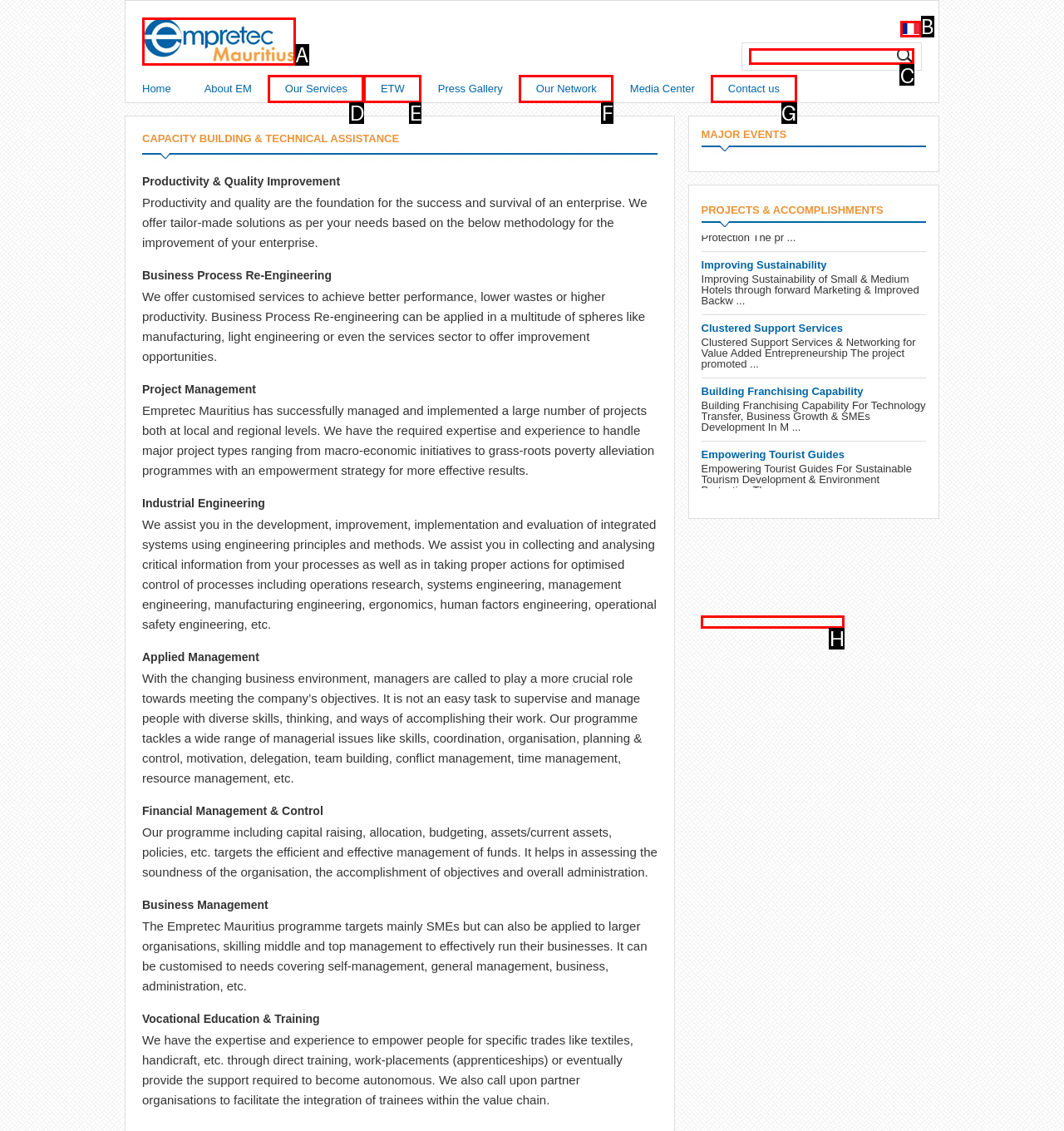Tell me which option I should click to complete the following task: Search for something Answer with the option's letter from the given choices directly.

C